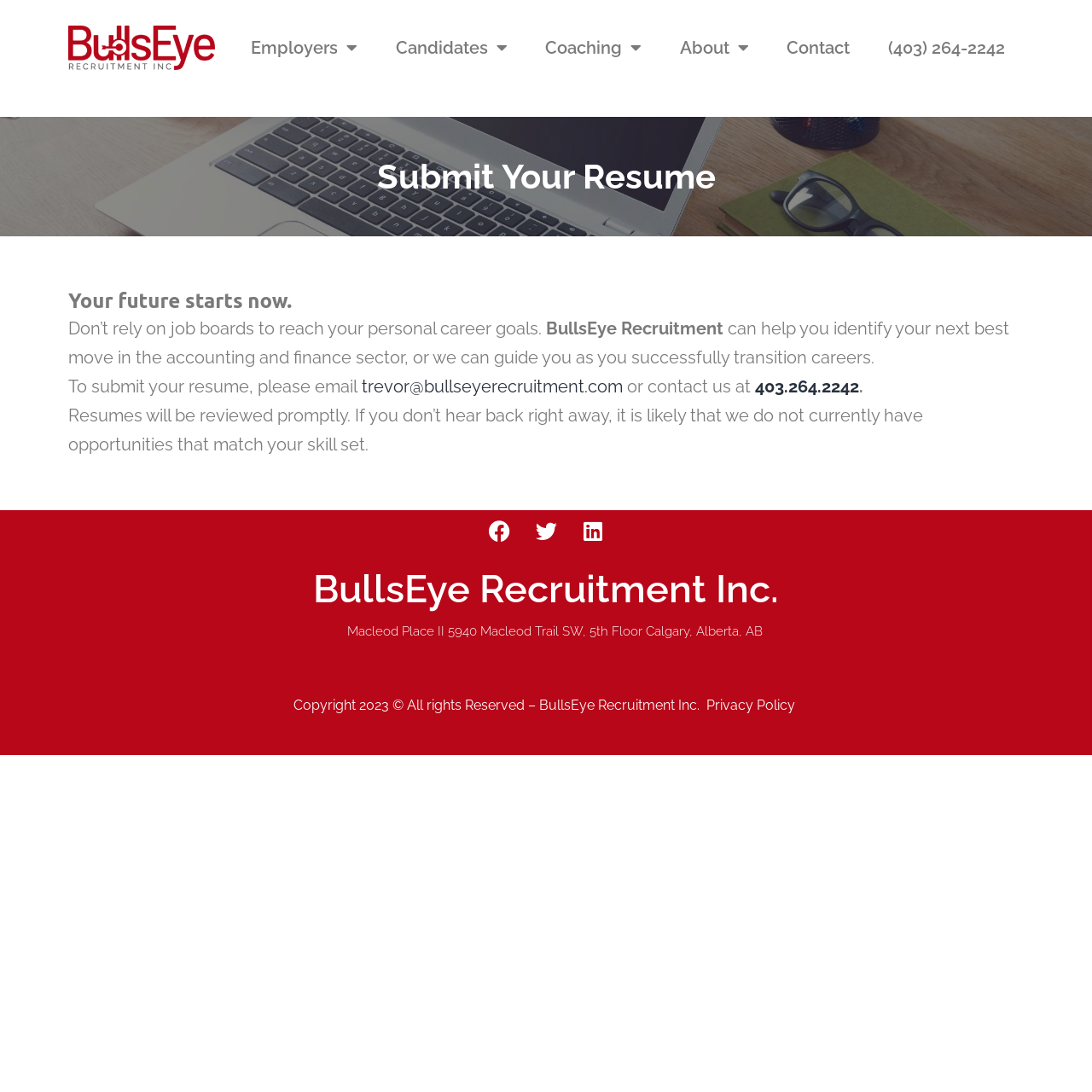Based on the element description: "Facebook", identify the bounding box coordinates for this UI element. The coordinates must be four float numbers between 0 and 1, listed as [left, top, right, bottom].

[0.438, 0.467, 0.477, 0.506]